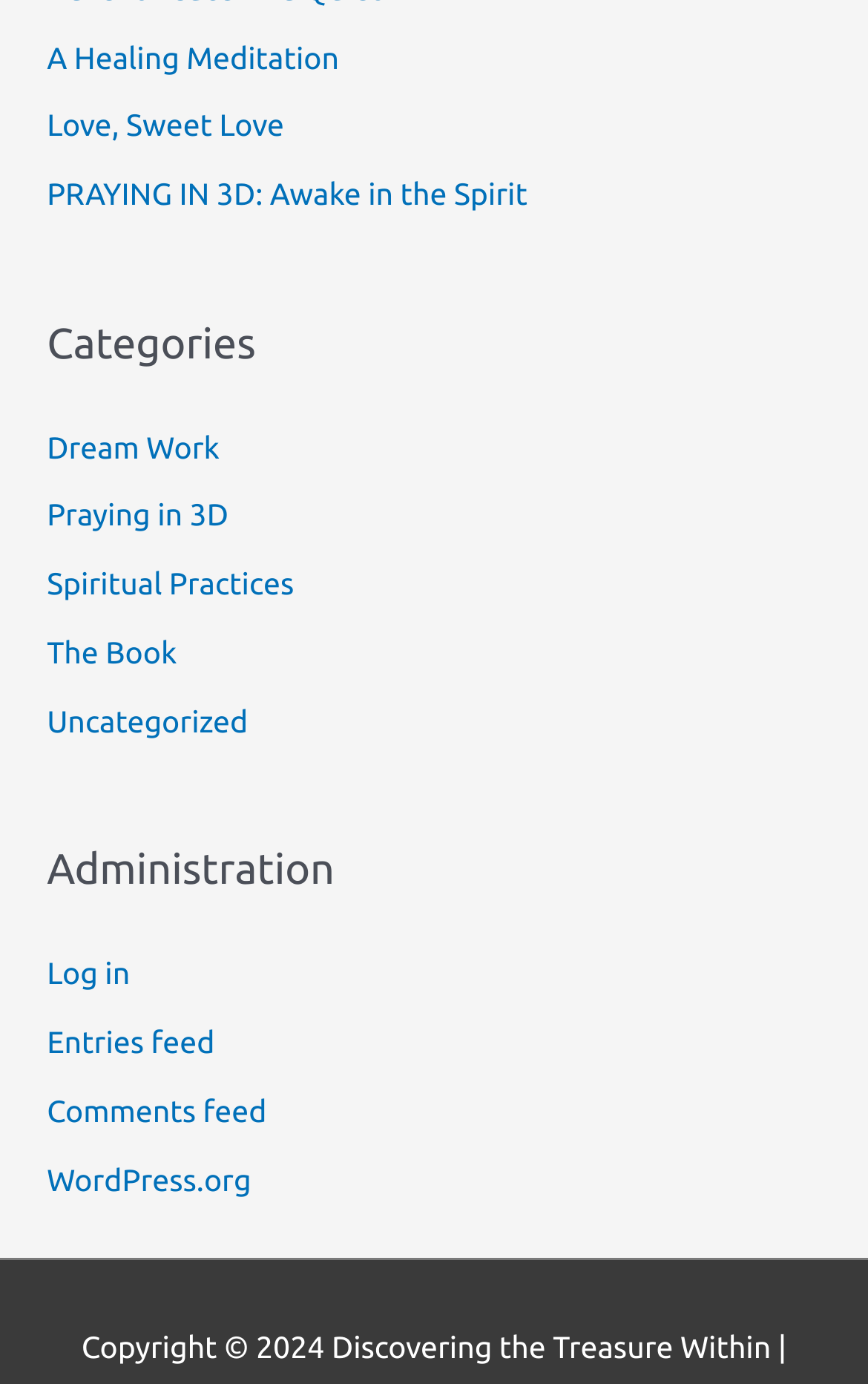What is the copyright year?
Based on the image content, provide your answer in one word or a short phrase.

2024